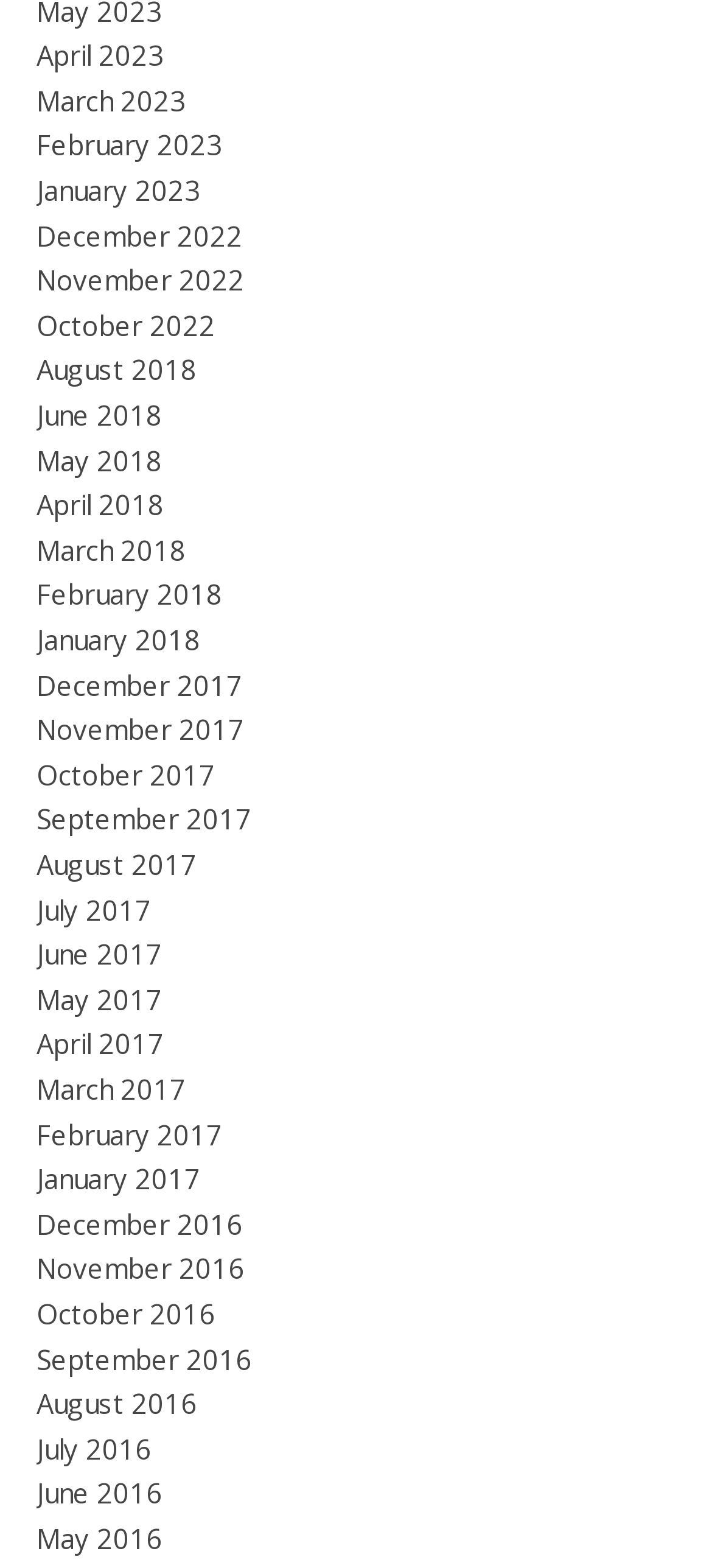Find the bounding box coordinates of the clickable region needed to perform the following instruction: "view June 2016". The coordinates should be provided as four float numbers between 0 and 1, i.e., [left, top, right, bottom].

[0.051, 0.941, 0.228, 0.964]